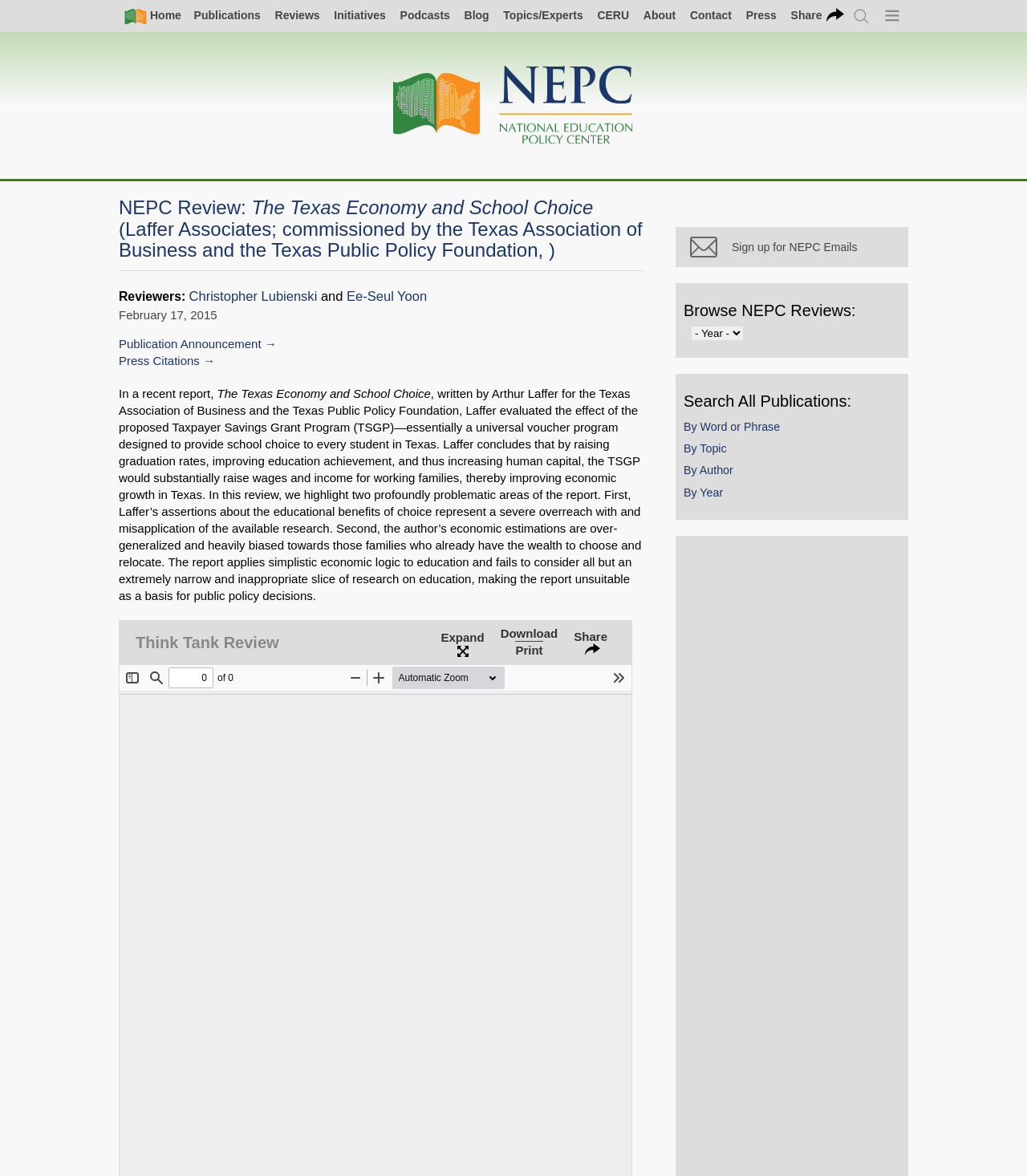Find the bounding box coordinates of the element to click in order to complete the given instruction: "Sign up for NEPC Emails."

[0.666, 0.193, 0.877, 0.227]